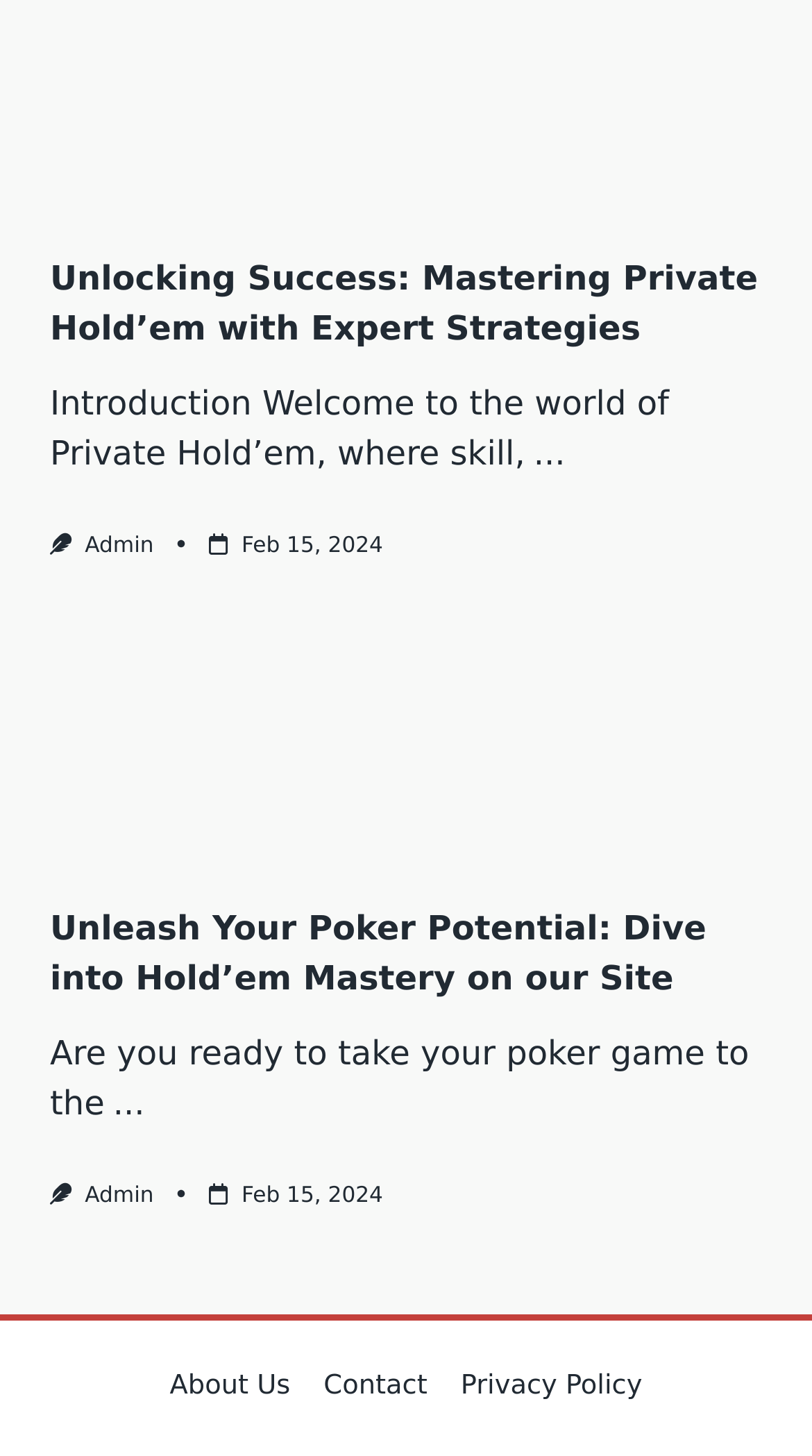What are the available sections on the website?
Using the image, provide a concise answer in one word or a short phrase.

About Us, Contact, Privacy Policy